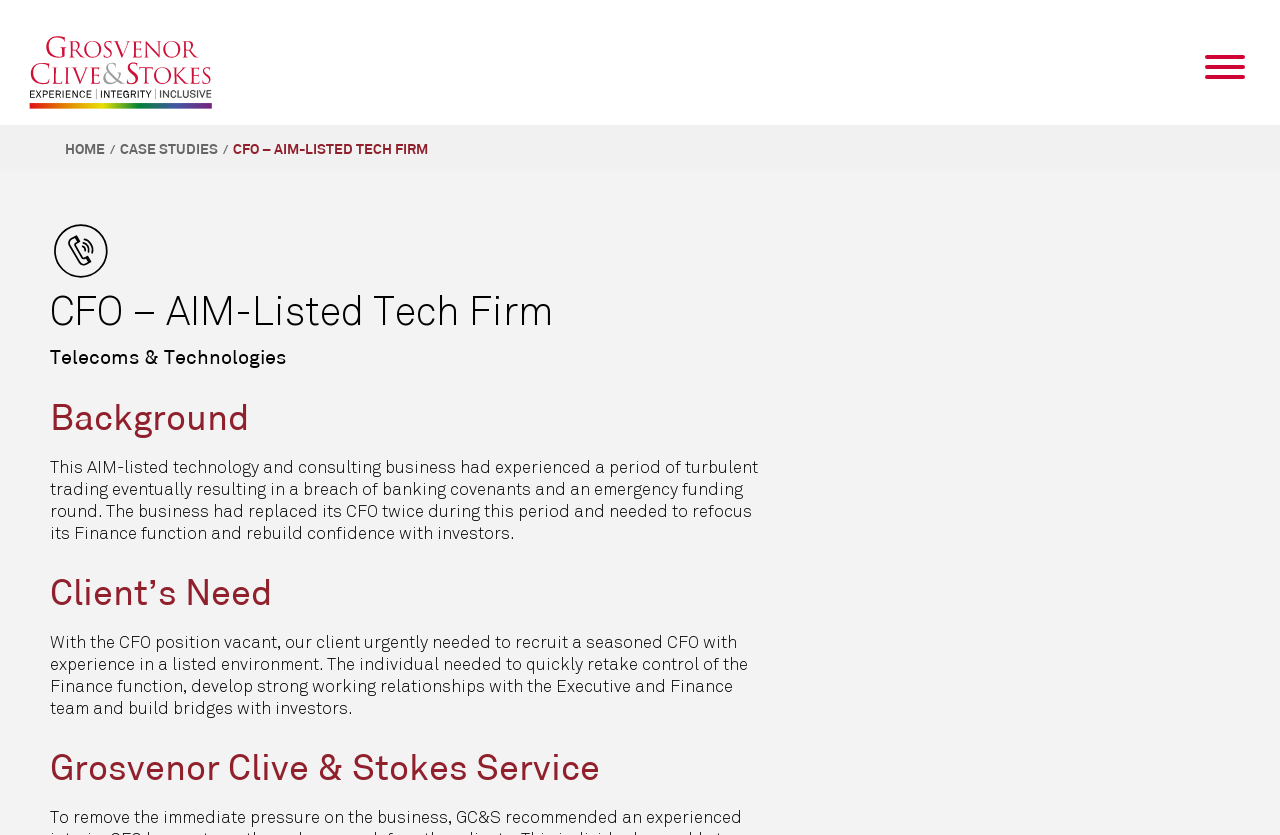Identify and extract the main heading of the webpage.

CFO – AIM-Listed Tech Firm